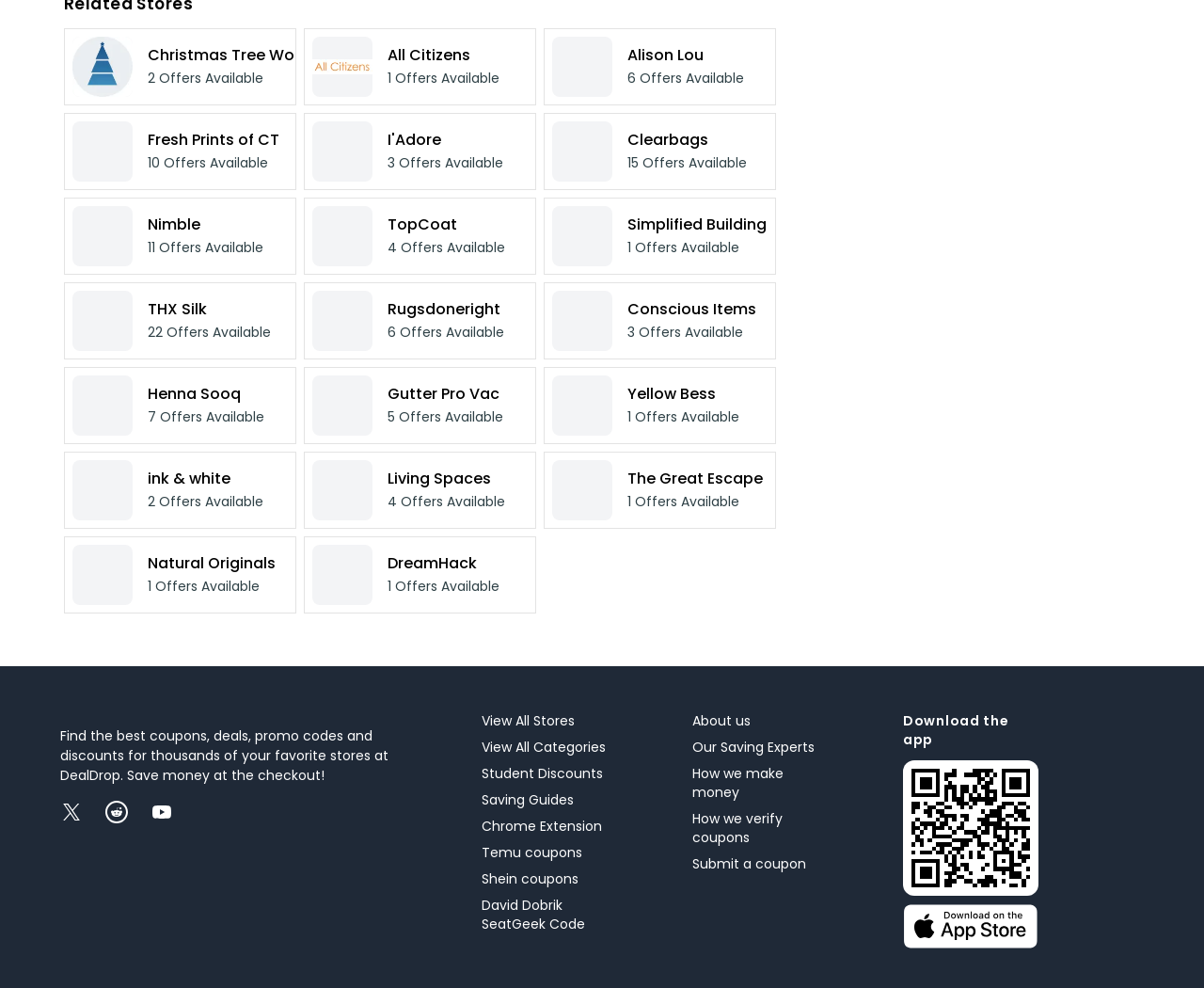Please find the bounding box coordinates of the element that needs to be clicked to perform the following instruction: "Visit Henna Sooq website". The bounding box coordinates should be four float numbers between 0 and 1, represented as [left, top, right, bottom].

[0.123, 0.388, 0.2, 0.41]